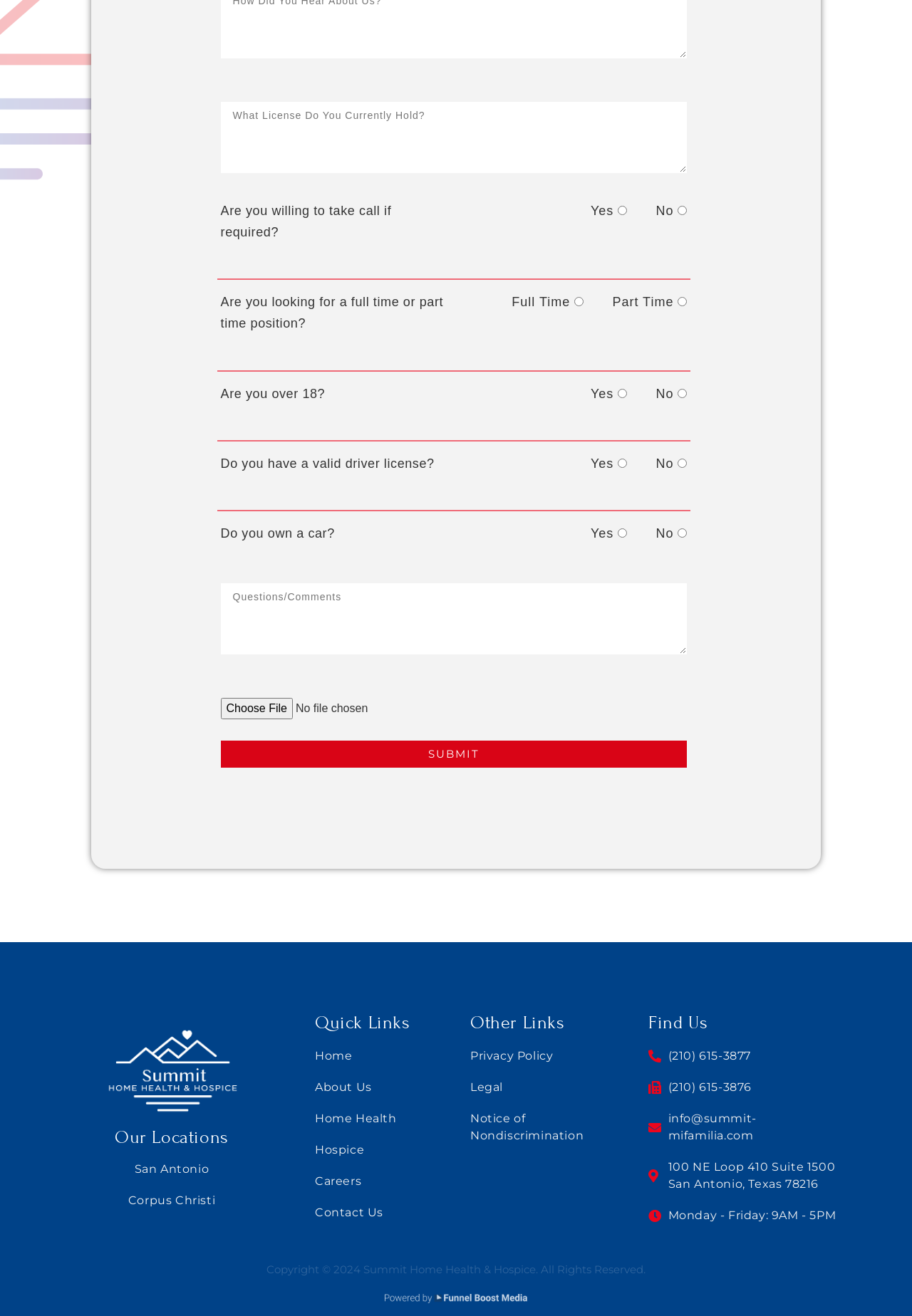Determine the bounding box coordinates for the area you should click to complete the following instruction: "Submit the form".

[0.242, 0.563, 0.753, 0.583]